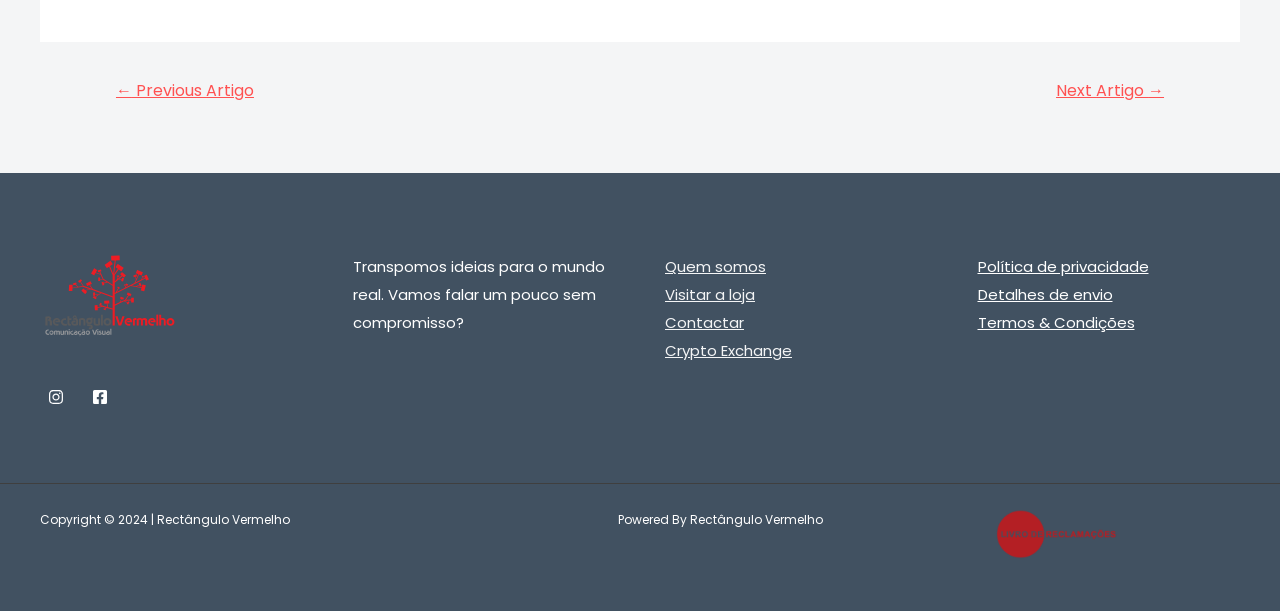Locate the bounding box coordinates of the element I should click to achieve the following instruction: "Go to previous article".

[0.072, 0.121, 0.217, 0.182]